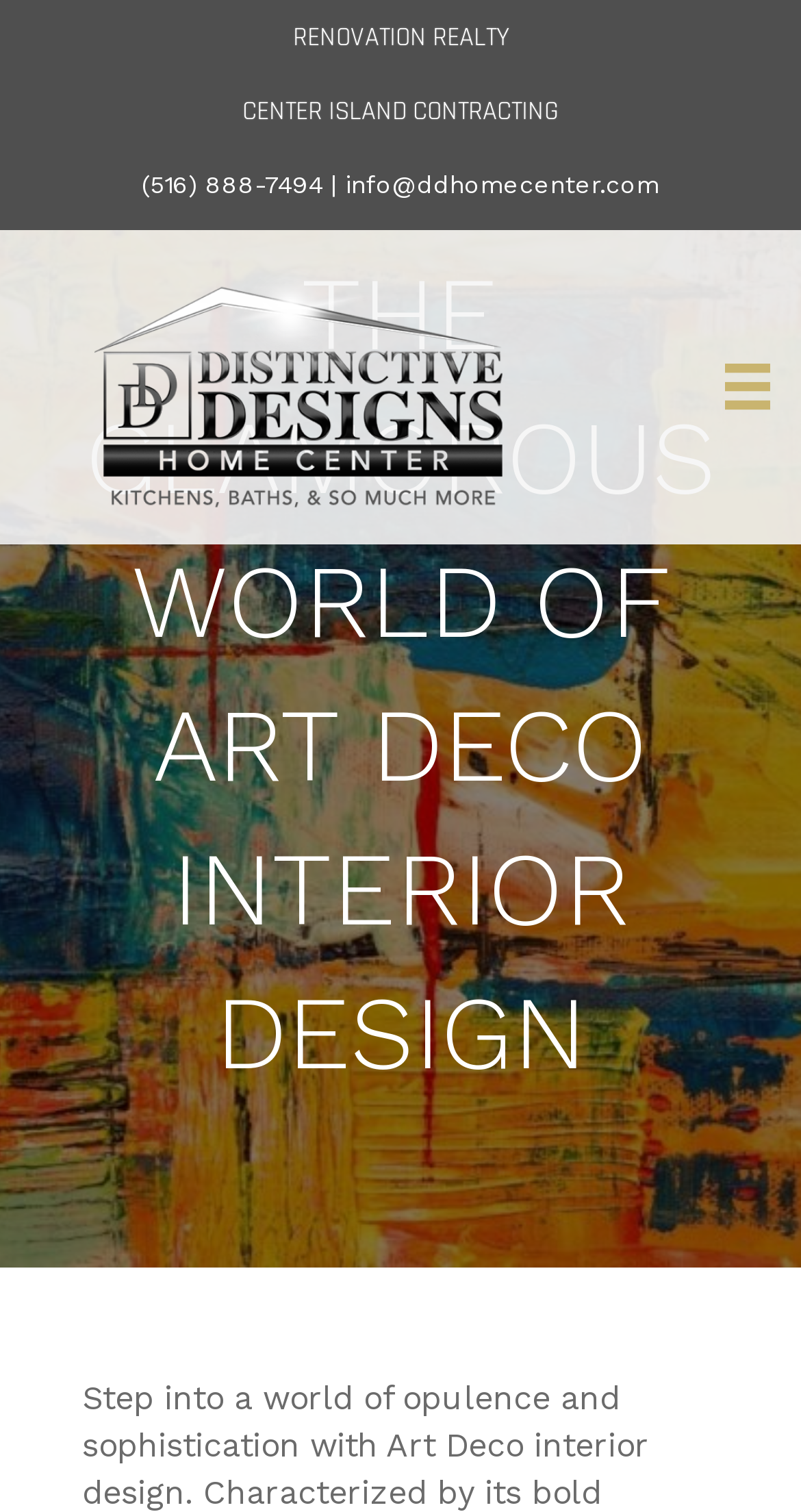Respond to the following question with a brief word or phrase:
What is the theme of the interior design showcased on the webpage?

Art Deco